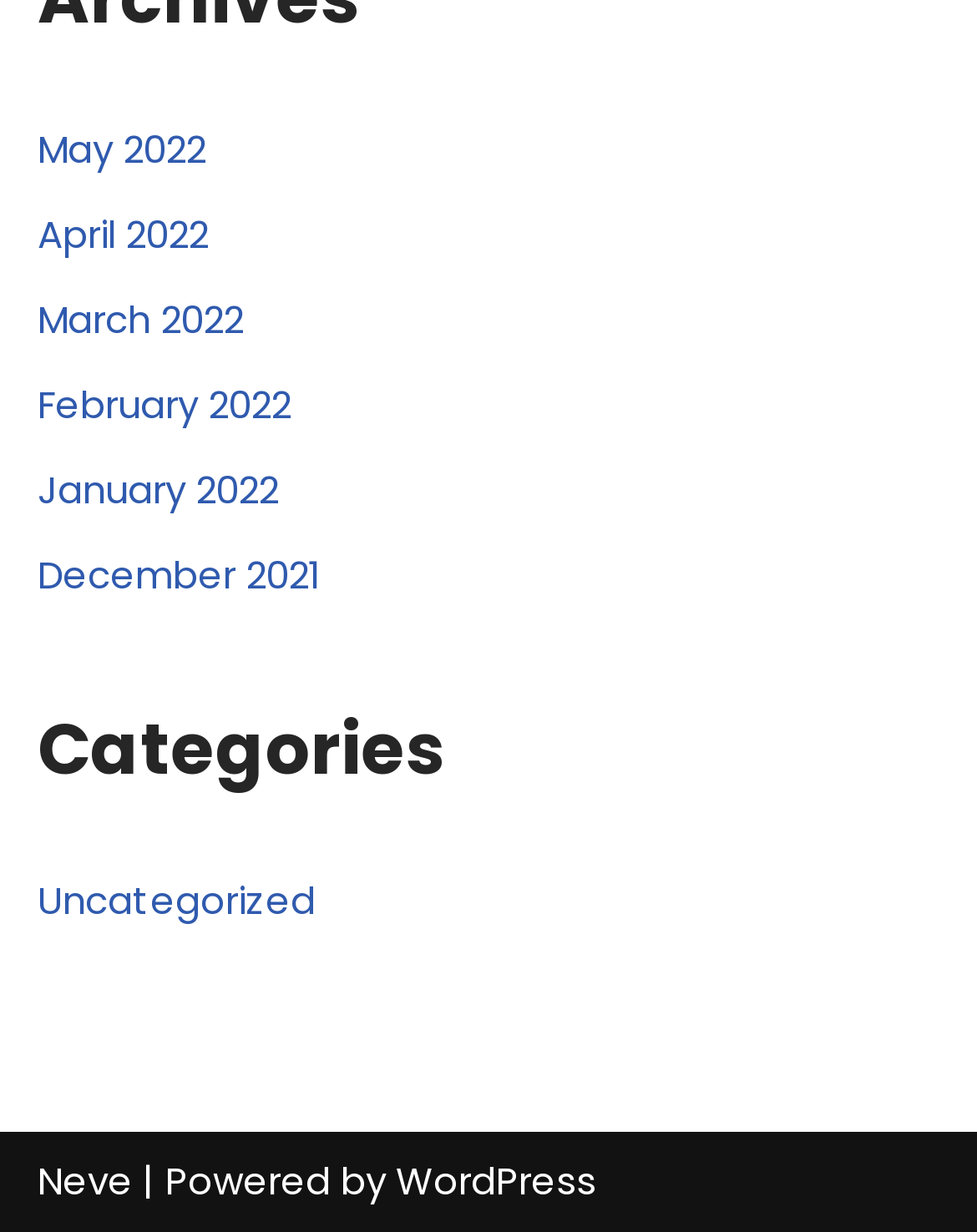Locate the bounding box coordinates of the UI element described by: "May 2022". The bounding box coordinates should consist of four float numbers between 0 and 1, i.e., [left, top, right, bottom].

[0.038, 0.1, 0.21, 0.142]